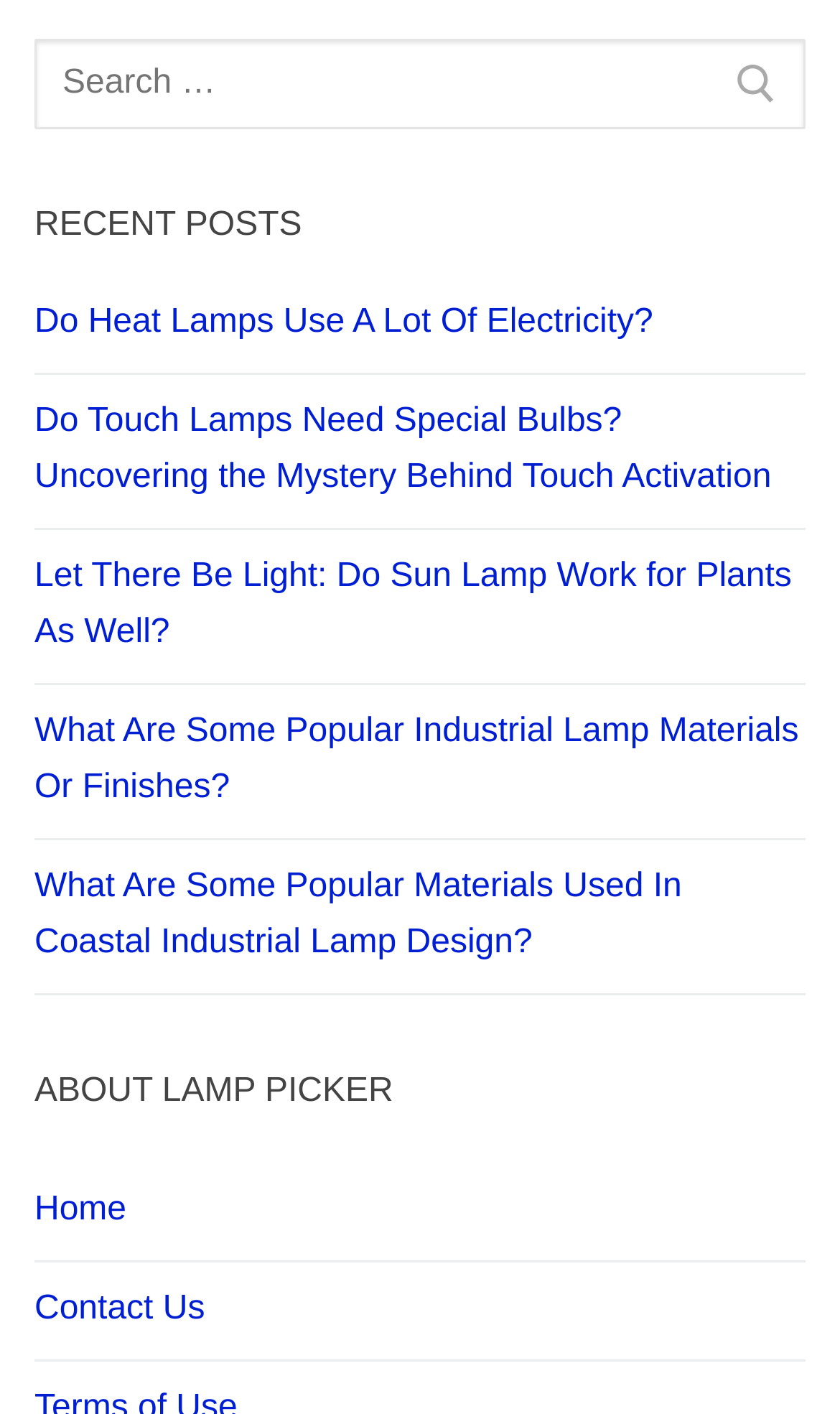Based on the provided description, "Home", find the bounding box of the corresponding UI element in the screenshot.

[0.041, 0.822, 0.959, 0.892]